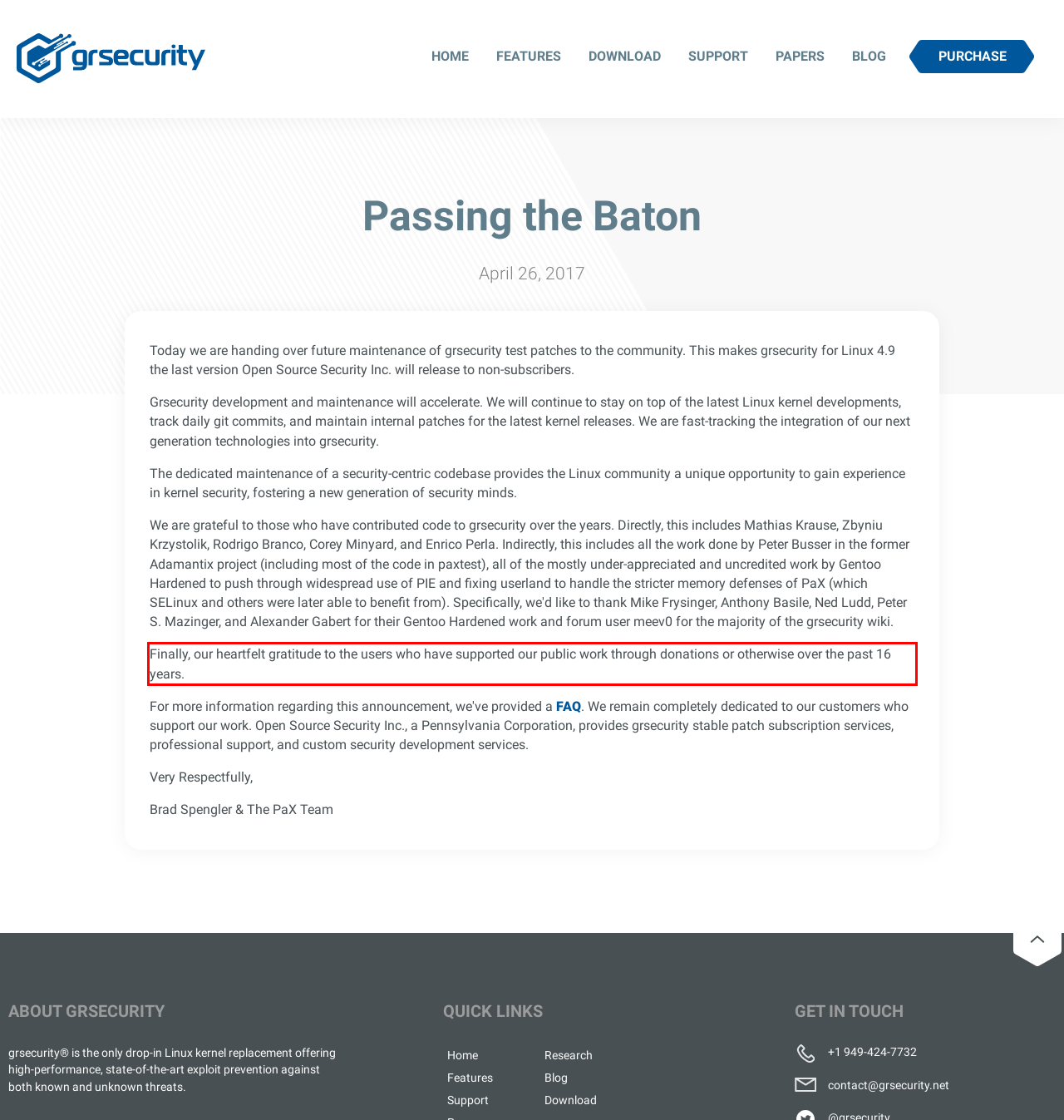You are presented with a webpage screenshot featuring a red bounding box. Perform OCR on the text inside the red bounding box and extract the content.

Finally, our heartfelt gratitude to the users who have supported our public work through donations or otherwise over the past 16 years.